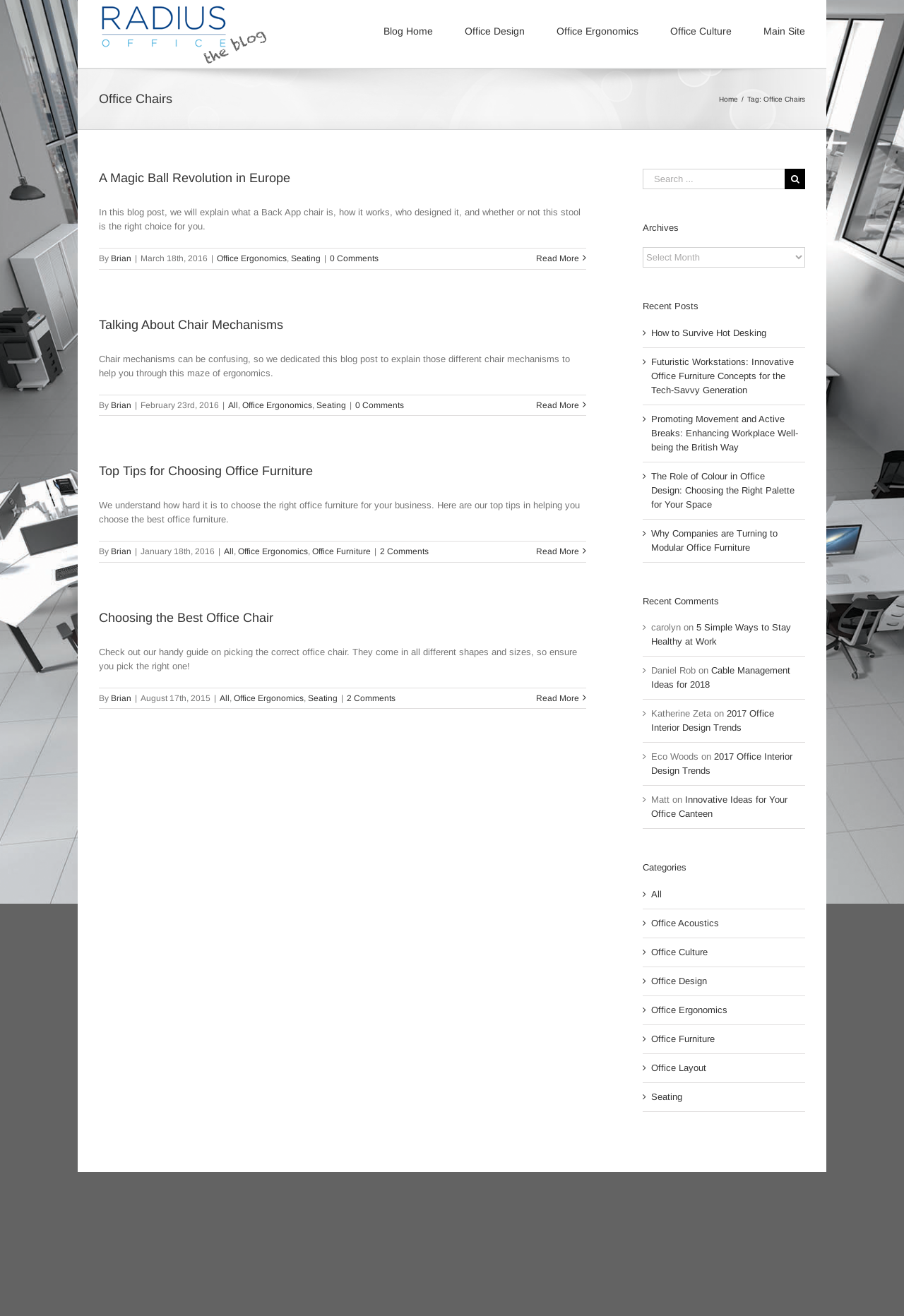Please provide a comprehensive response to the question based on the details in the image: What is the purpose of the search bar?

The search bar is located in the top right corner of the webpage, and it has a placeholder text 'Search...'. The purpose of the search bar is to allow users to search for specific content within the webpage.